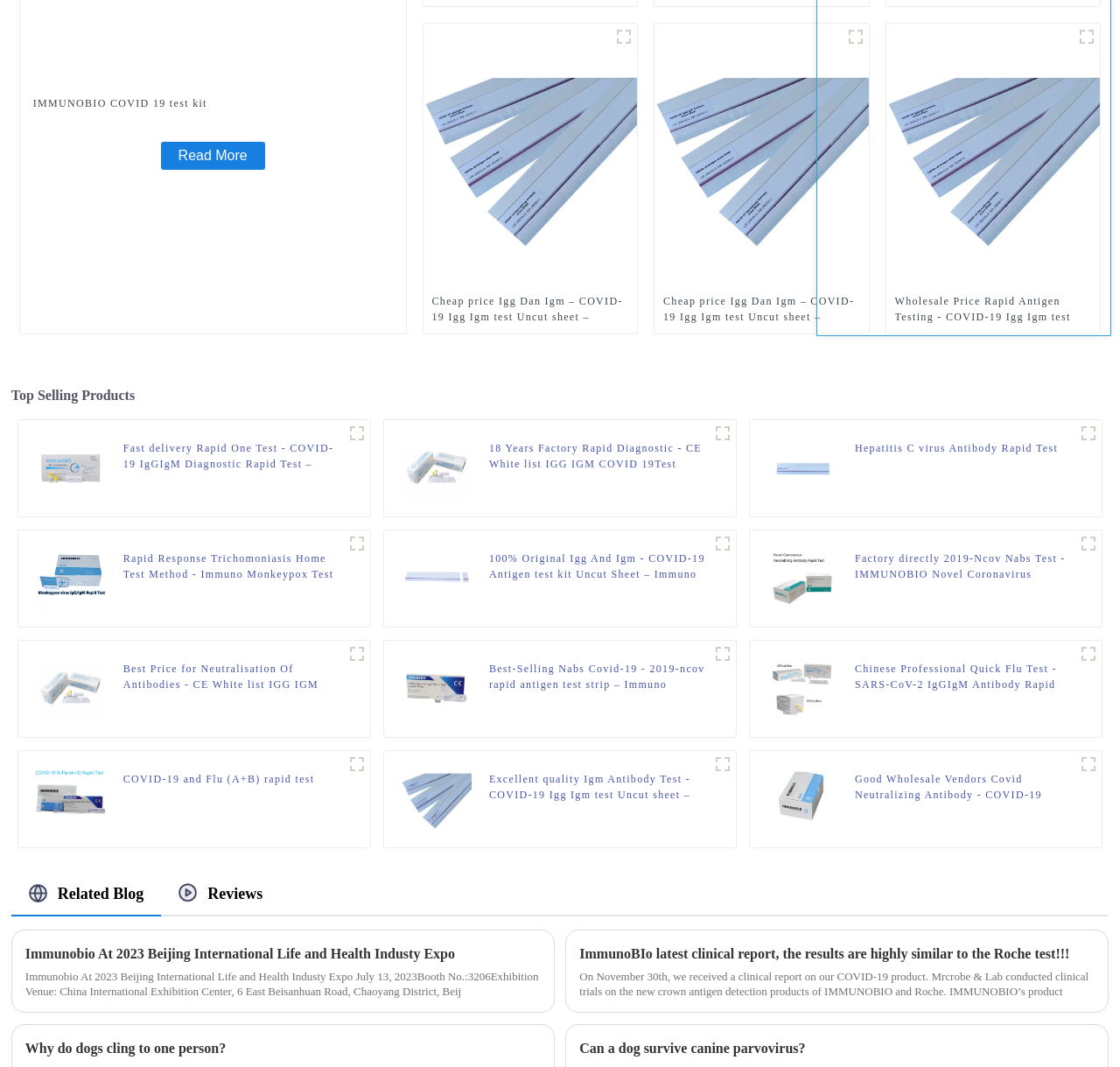What is the name of the second product?
Using the image provided, answer with just one word or phrase.

Cheap price Igg Dan Igm – COVID-19 Igg Igm test Uncut sheet – Immuno